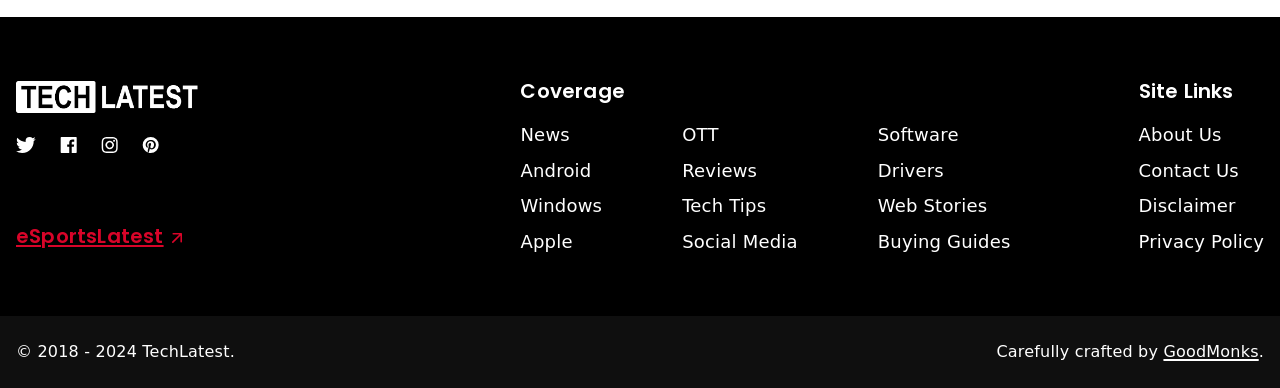Find and indicate the bounding box coordinates of the region you should select to follow the given instruction: "Check out Tech Tips".

[0.533, 0.506, 0.599, 0.557]